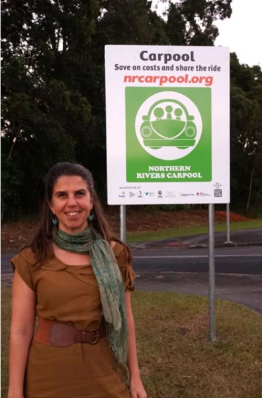Please give a short response to the question using one word or a phrase:
What type of area is depicted in the background of the image?

Lush, green area